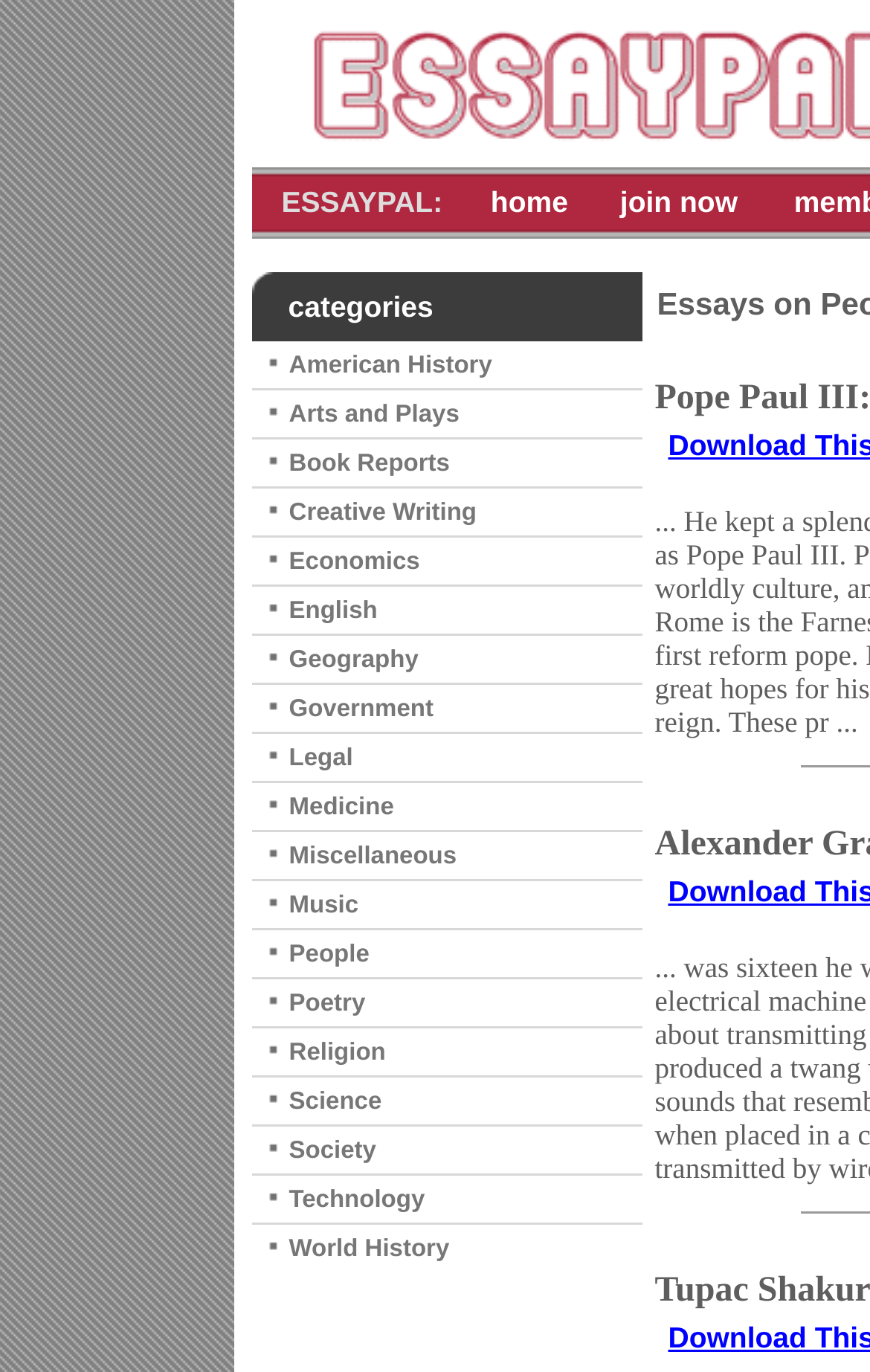Locate the bounding box coordinates of the clickable element to fulfill the following instruction: "Explore the article about Bitcoin investment". Provide the coordinates as four float numbers between 0 and 1 in the format [left, top, right, bottom].

None